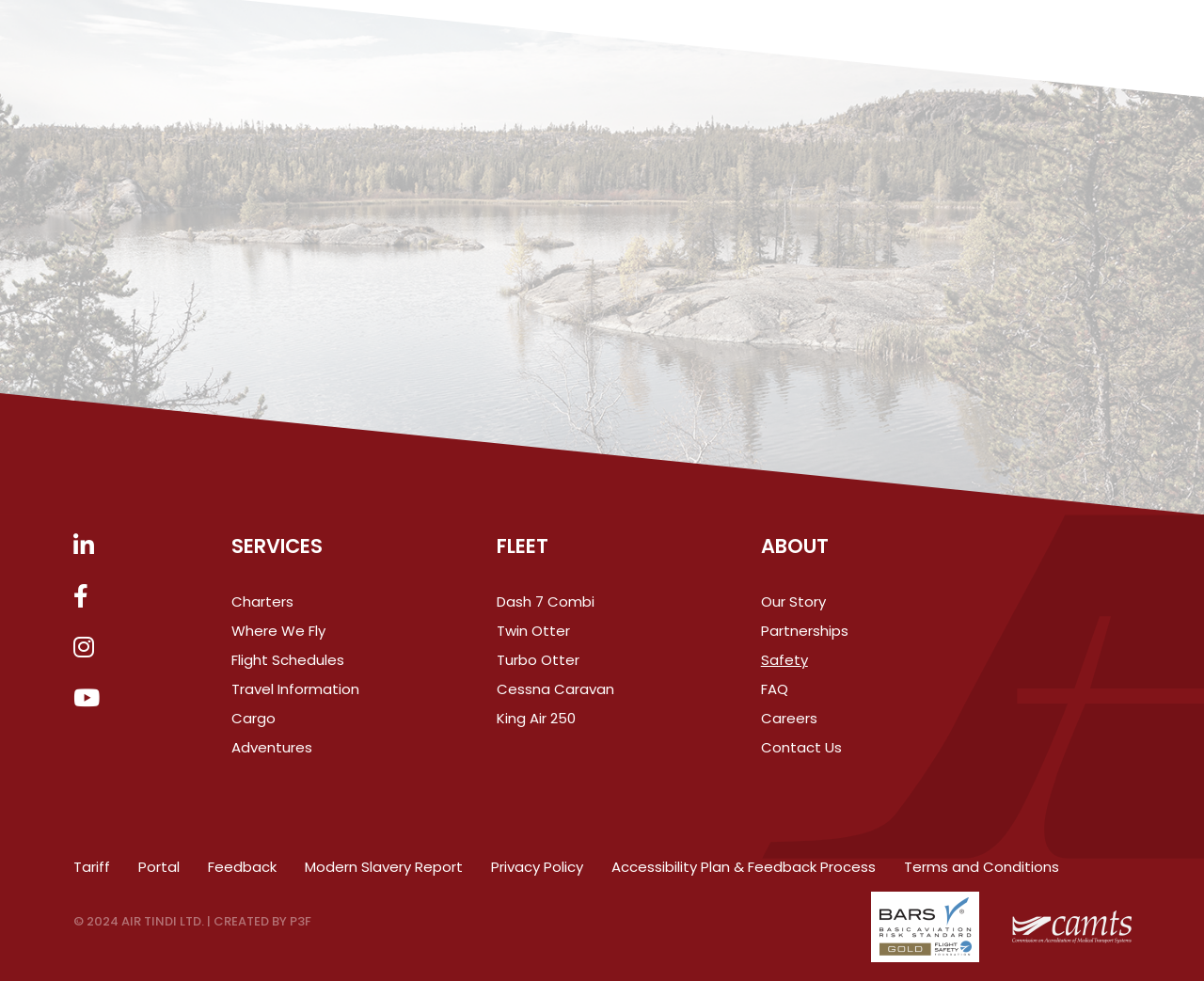Using the details from the image, please elaborate on the following question: How many social media links are provided?

In the footer section, there are four social media links provided, represented by icons: '', '', '', and ''.